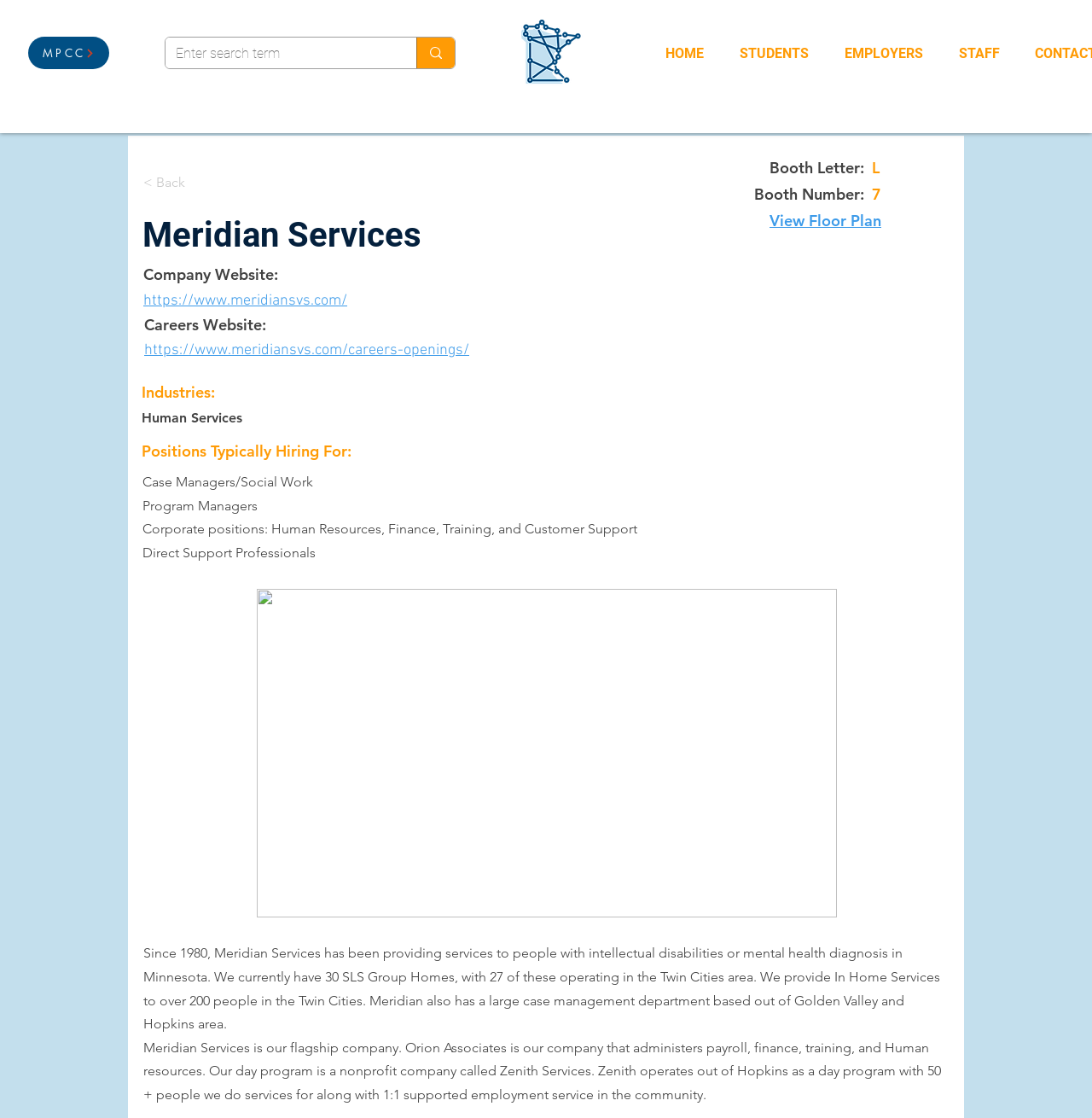Please identify the bounding box coordinates of the element's region that should be clicked to execute the following instruction: "go to careers website". The bounding box coordinates must be four float numbers between 0 and 1, i.e., [left, top, right, bottom].

[0.132, 0.306, 0.43, 0.322]